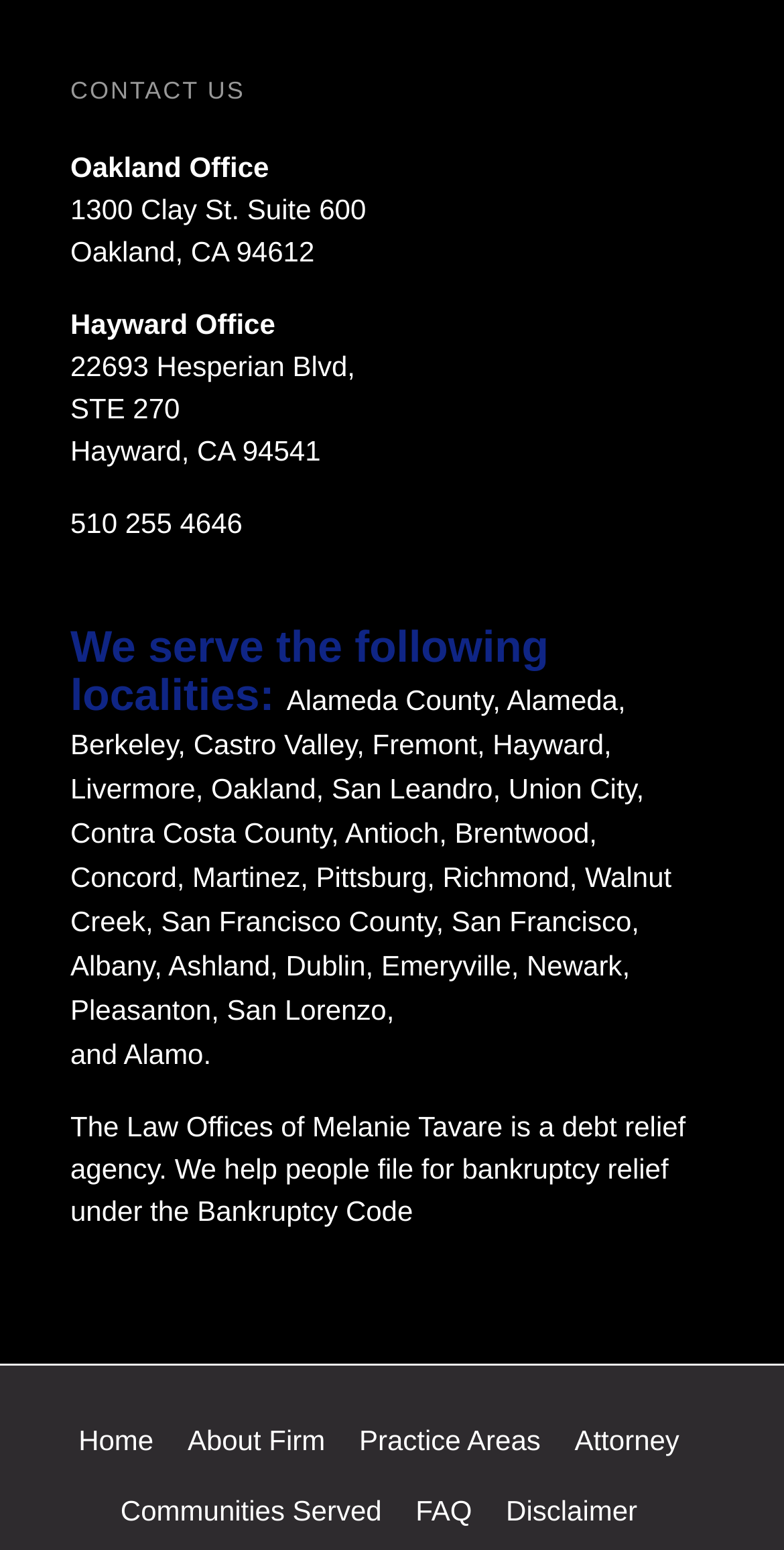Determine the bounding box coordinates of the clickable region to follow the instruction: "Visit the 'Berkeley' locality page".

[0.09, 0.469, 0.227, 0.49]